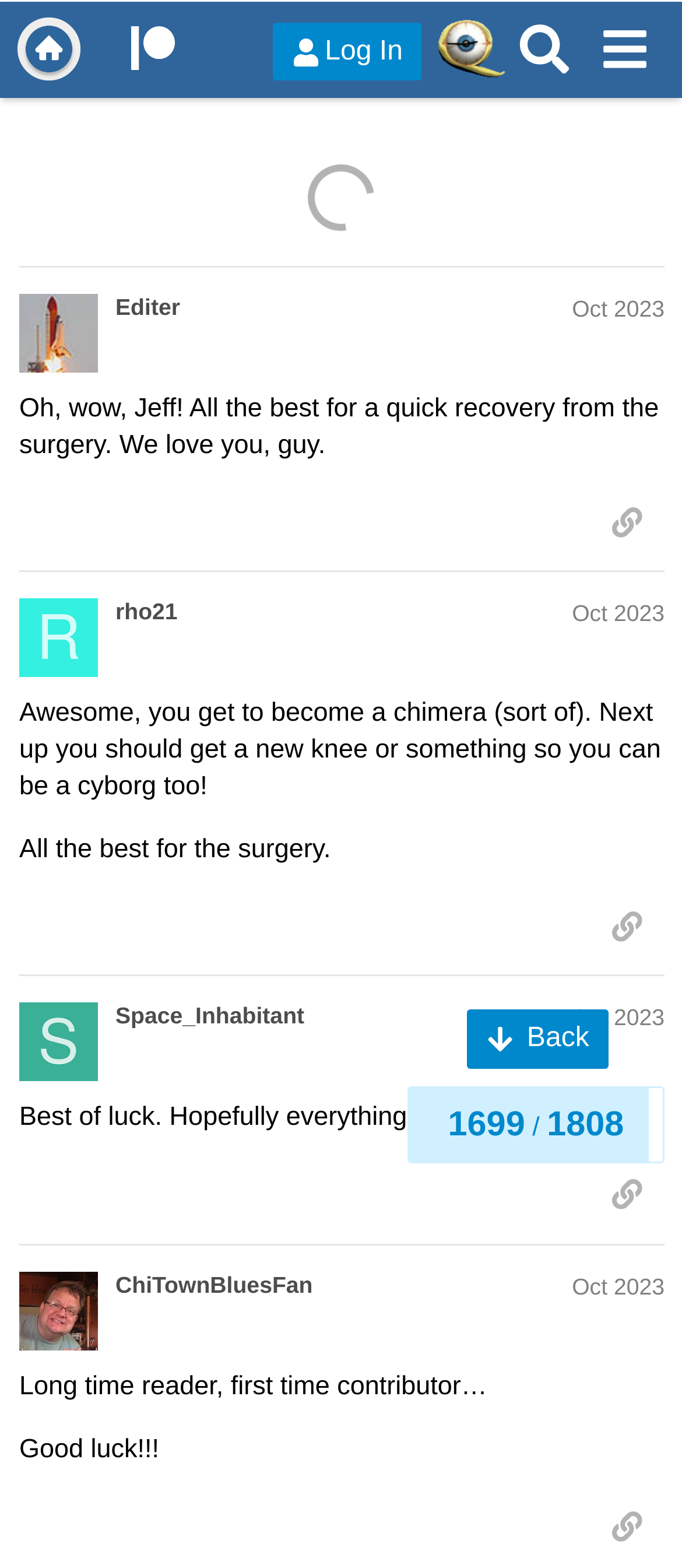What is the username of the first poster?
Please give a detailed and elaborate answer to the question.

I looked at the first region with the label 'post #' and found the heading 'Editer Oct 2023', which indicates that the username of the first poster is Editer.